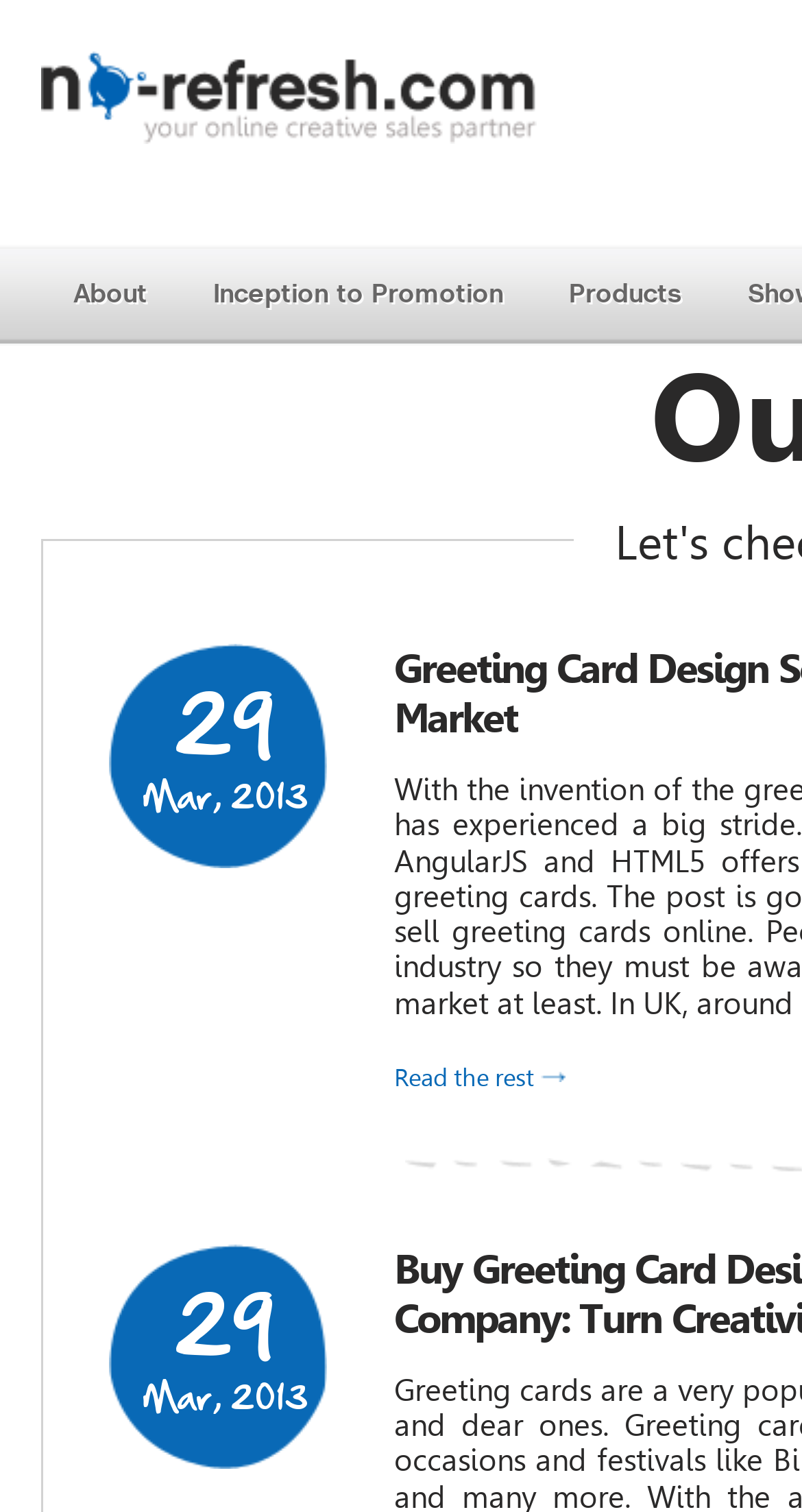Articulate a complete and detailed caption of the webpage elements.

The webpage appears to be a blog or article listing page, specifically showcasing posts under the "Greeting Design Software" category. At the top left, there is a logo of "No-Refresh", a custom online design software company, which is both a link and an image. 

To the right of the logo, there are three links: "About", "Inception to Promotion", and "Products", which are likely navigation links to other sections of the website. 

Below the navigation links, there are two time stamps, each consisting of a day ("29") and a month ("Mar, 2013"). These time stamps are likely indicating the publication dates of two separate articles or posts. 

Under each time stamp, there is a "Read the rest" link, suggesting that the webpage is providing a preview or summary of the articles, and users can click on these links to read the full content.